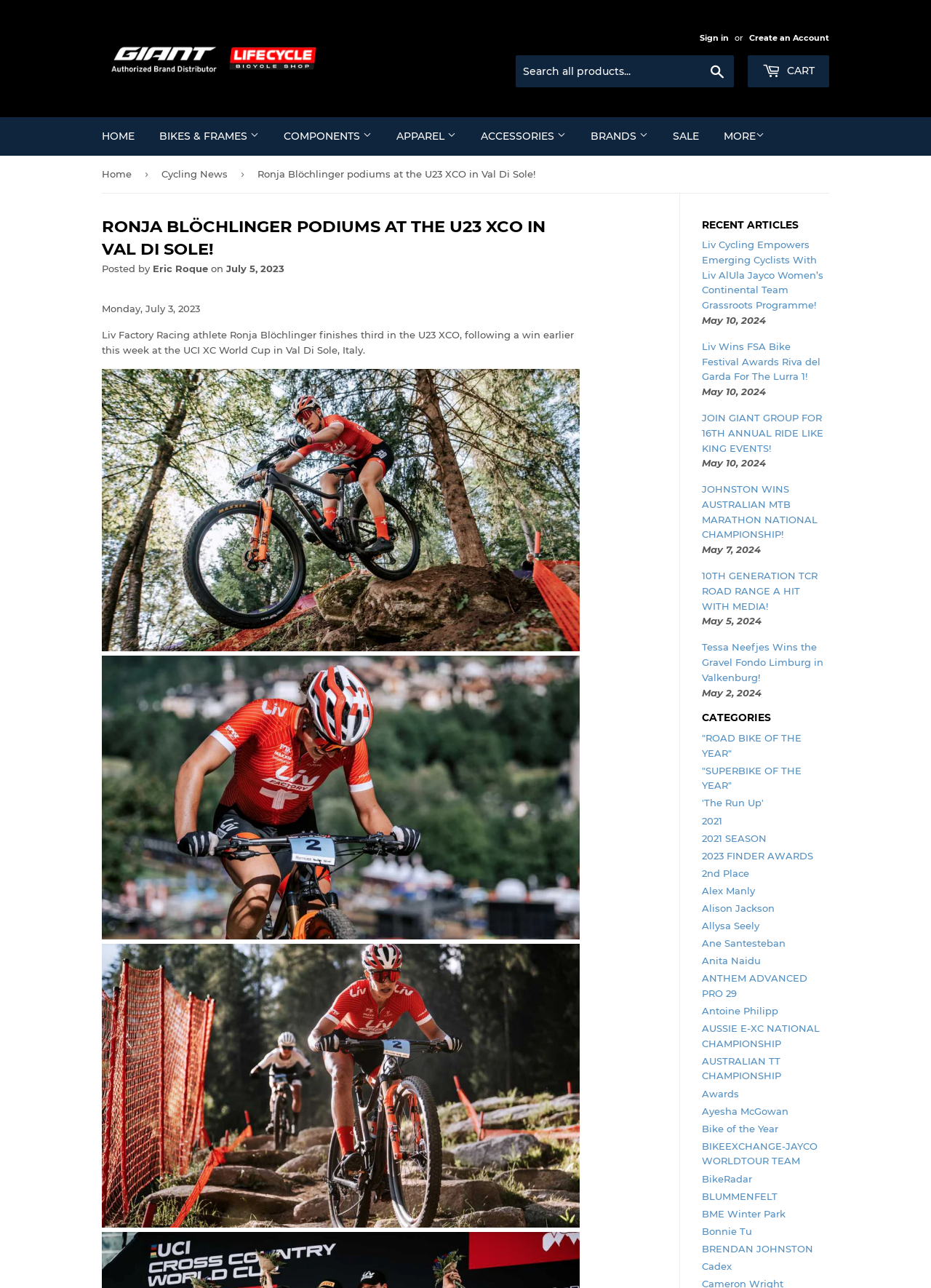Identify the bounding box coordinates of the element that should be clicked to fulfill this task: "Create an Account". The coordinates should be provided as four float numbers between 0 and 1, i.e., [left, top, right, bottom].

[0.805, 0.025, 0.891, 0.033]